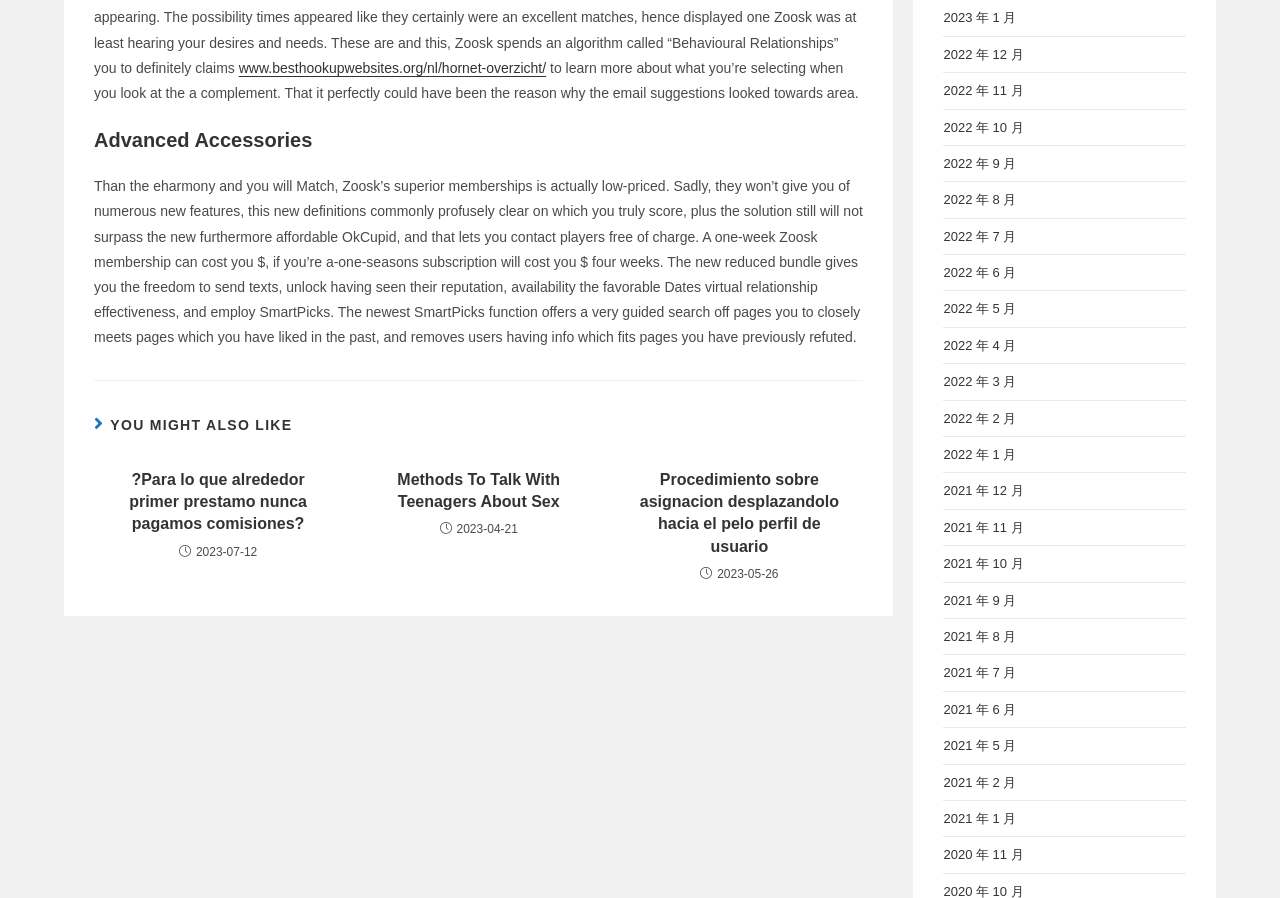Can you provide the bounding box coordinates for the element that should be clicked to implement the instruction: "go to the page about Procedimiento sobre asignacion desplazandolo hacia el pelo perfil de usuario"?

[0.49, 0.522, 0.665, 0.622]